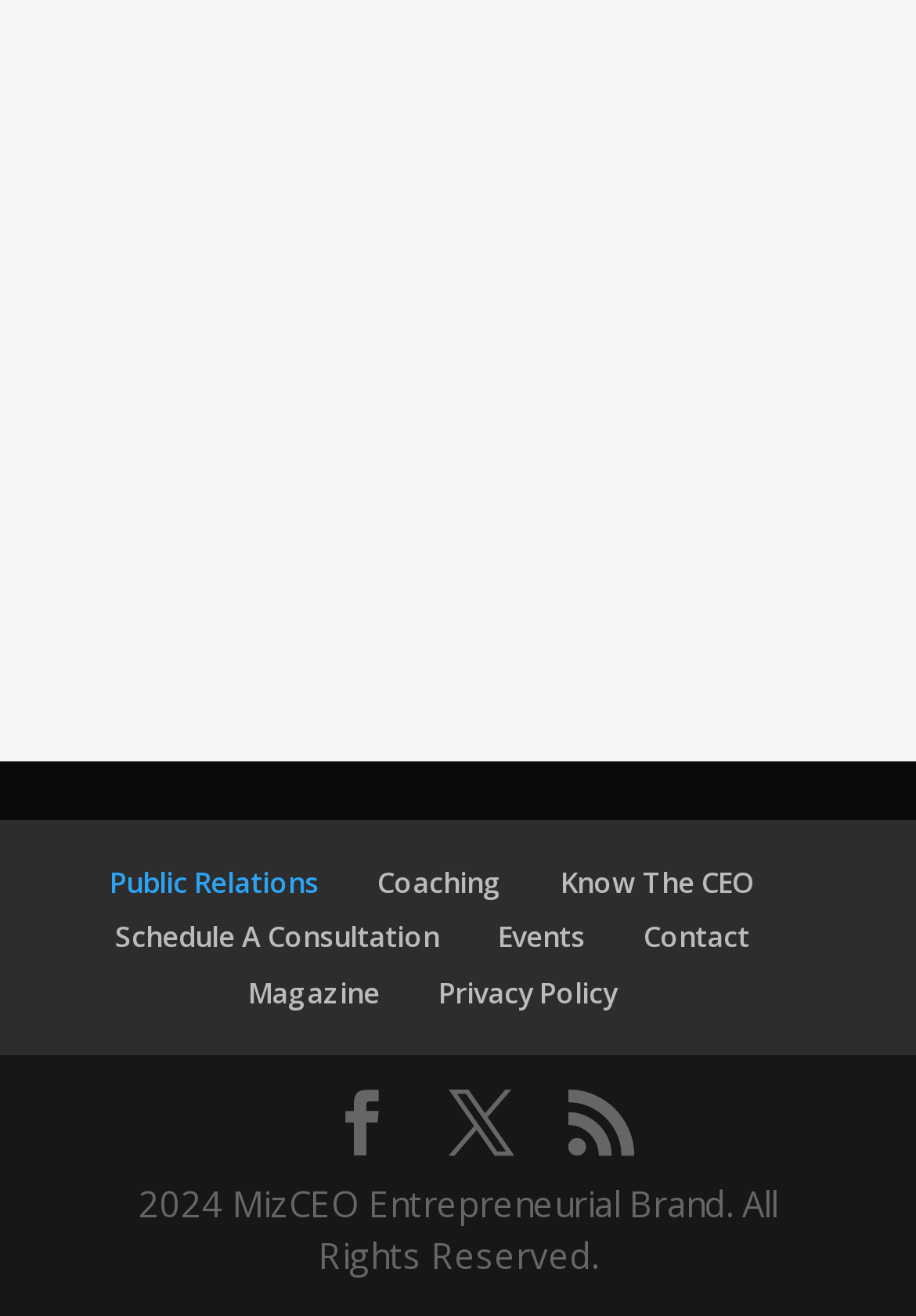Determine the bounding box coordinates for the UI element with the following description: "Schedule A Consultation". The coordinates should be four float numbers between 0 and 1, represented as [left, top, right, bottom].

[0.126, 0.697, 0.479, 0.728]